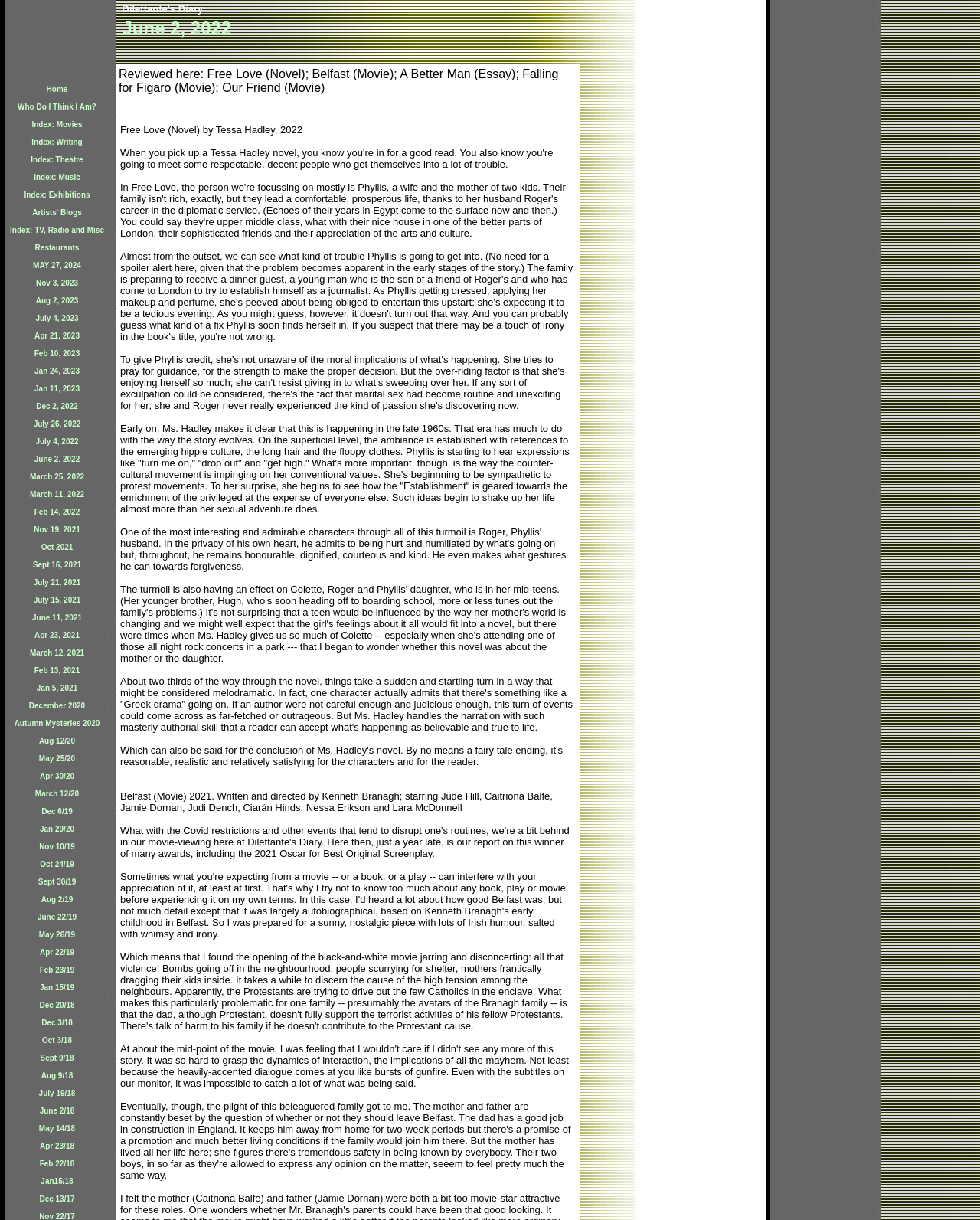Can you identify the bounding box coordinates of the clickable region needed to carry out this instruction: 'Visit MAY 27, 2024'? The coordinates should be four float numbers within the range of 0 to 1, stated as [left, top, right, bottom].

[0.034, 0.211, 0.083, 0.222]